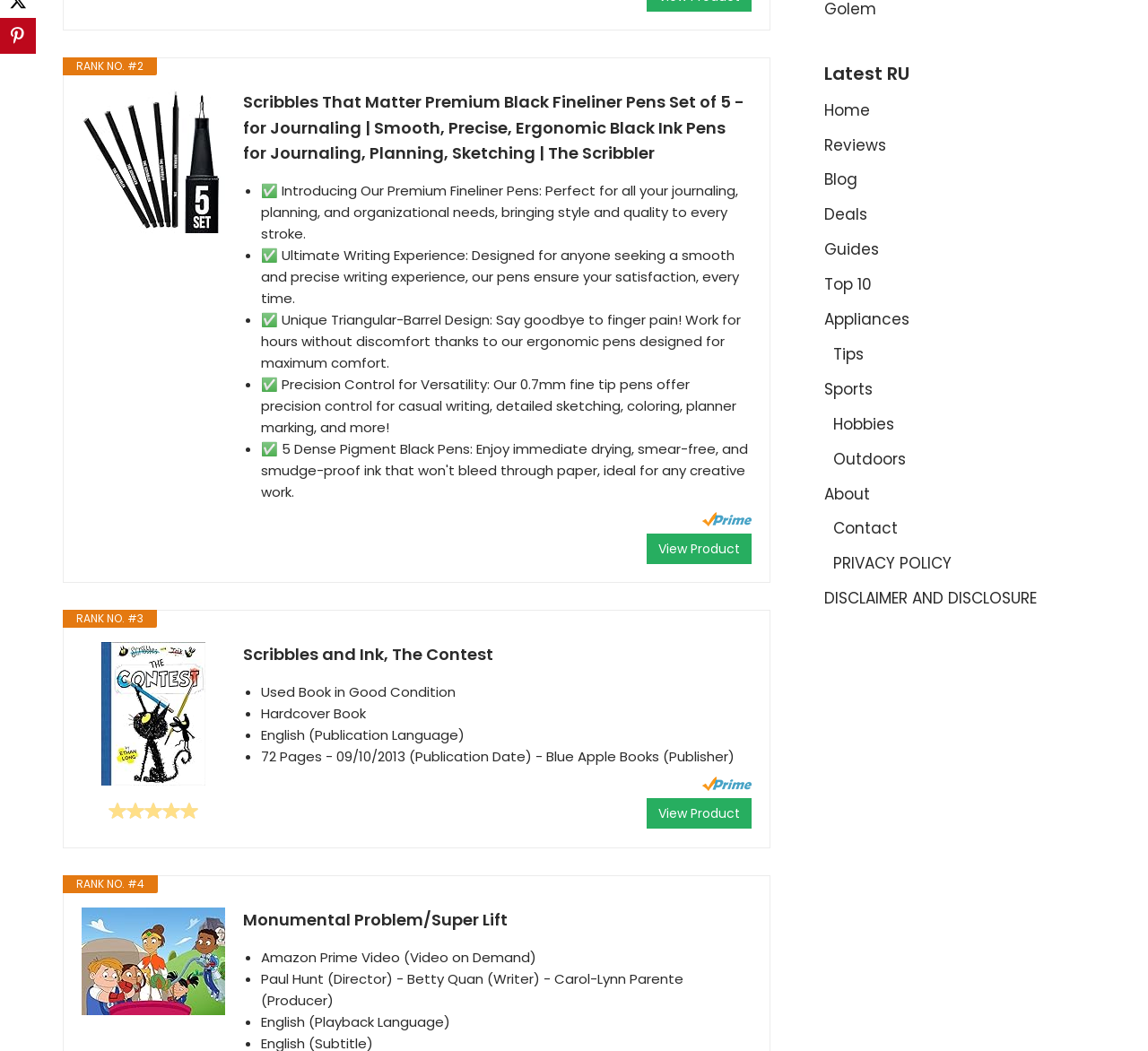Give the bounding box coordinates for the element described as: "title="Scribbles and Ink, The Contest"".

[0.071, 0.611, 0.196, 0.748]